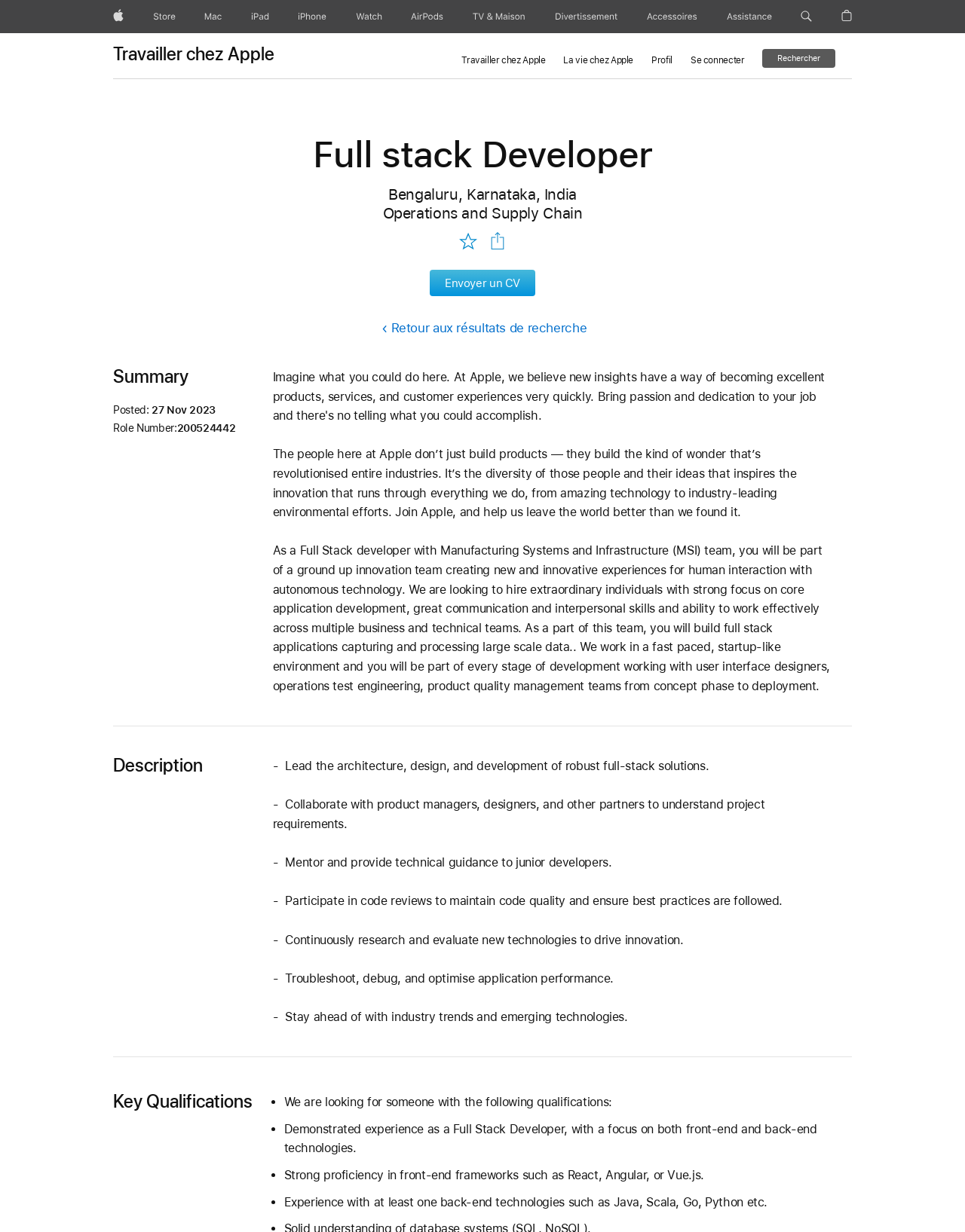Identify the bounding box for the element characterized by the following description: "Watch".

[0.362, 0.0, 0.402, 0.027]